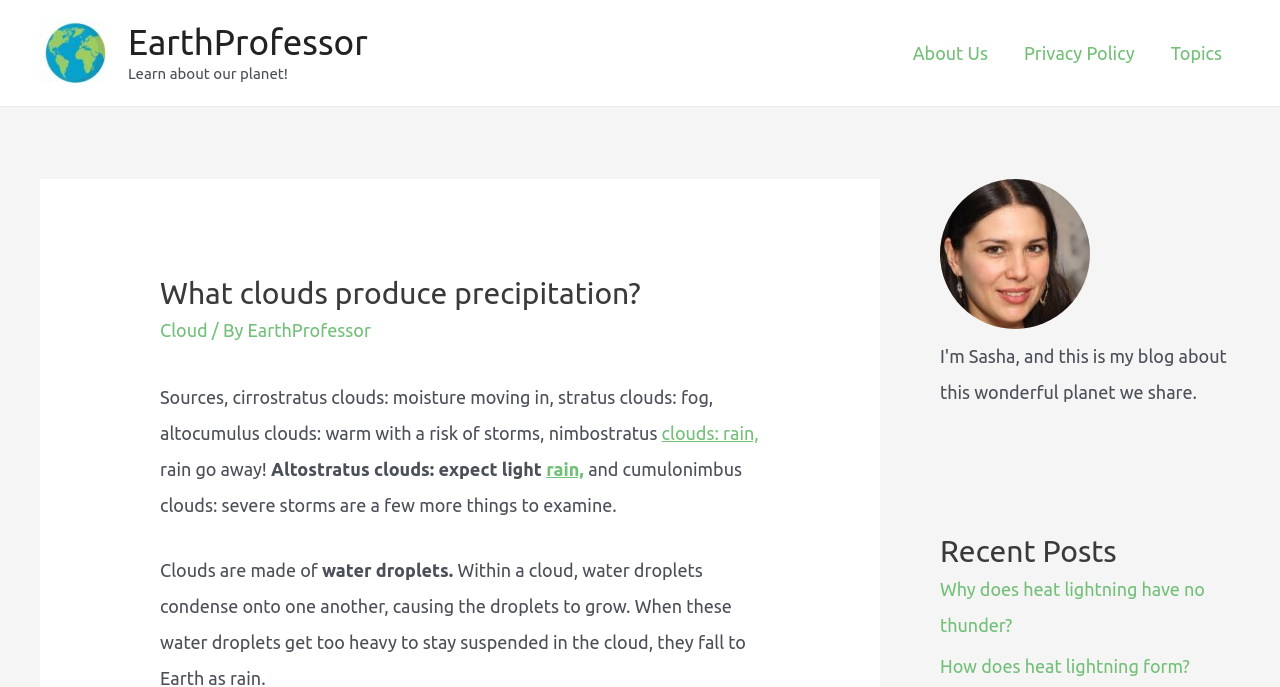Provide the bounding box coordinates for the area that should be clicked to complete the instruction: "Learn more about clouds".

[0.125, 0.466, 0.162, 0.495]